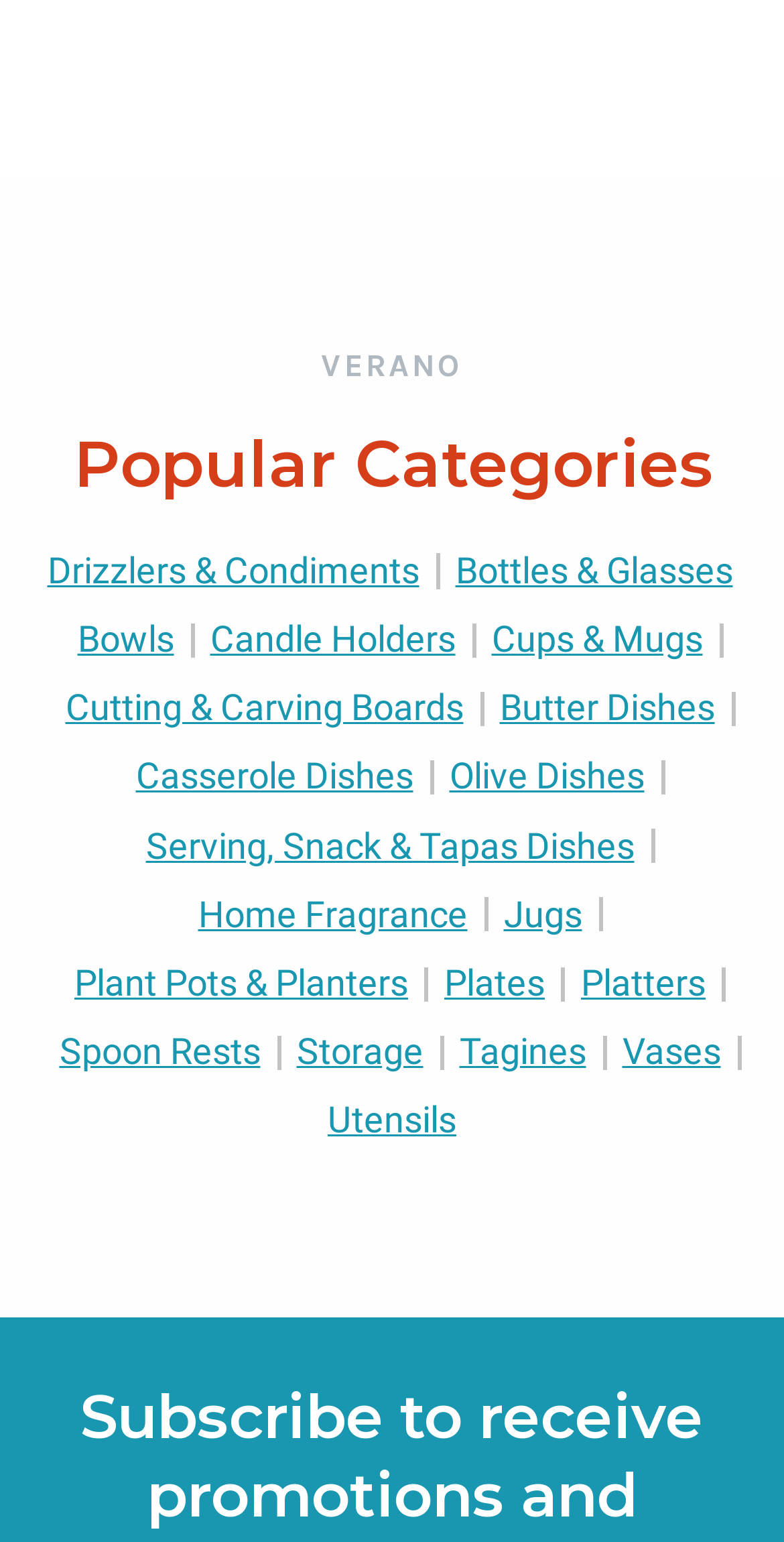Please identify the bounding box coordinates of the element I should click to complete this instruction: 'Click on Drizzlers & Condiments'. The coordinates should be given as four float numbers between 0 and 1, like this: [left, top, right, bottom].

[0.06, 0.348, 0.535, 0.393]